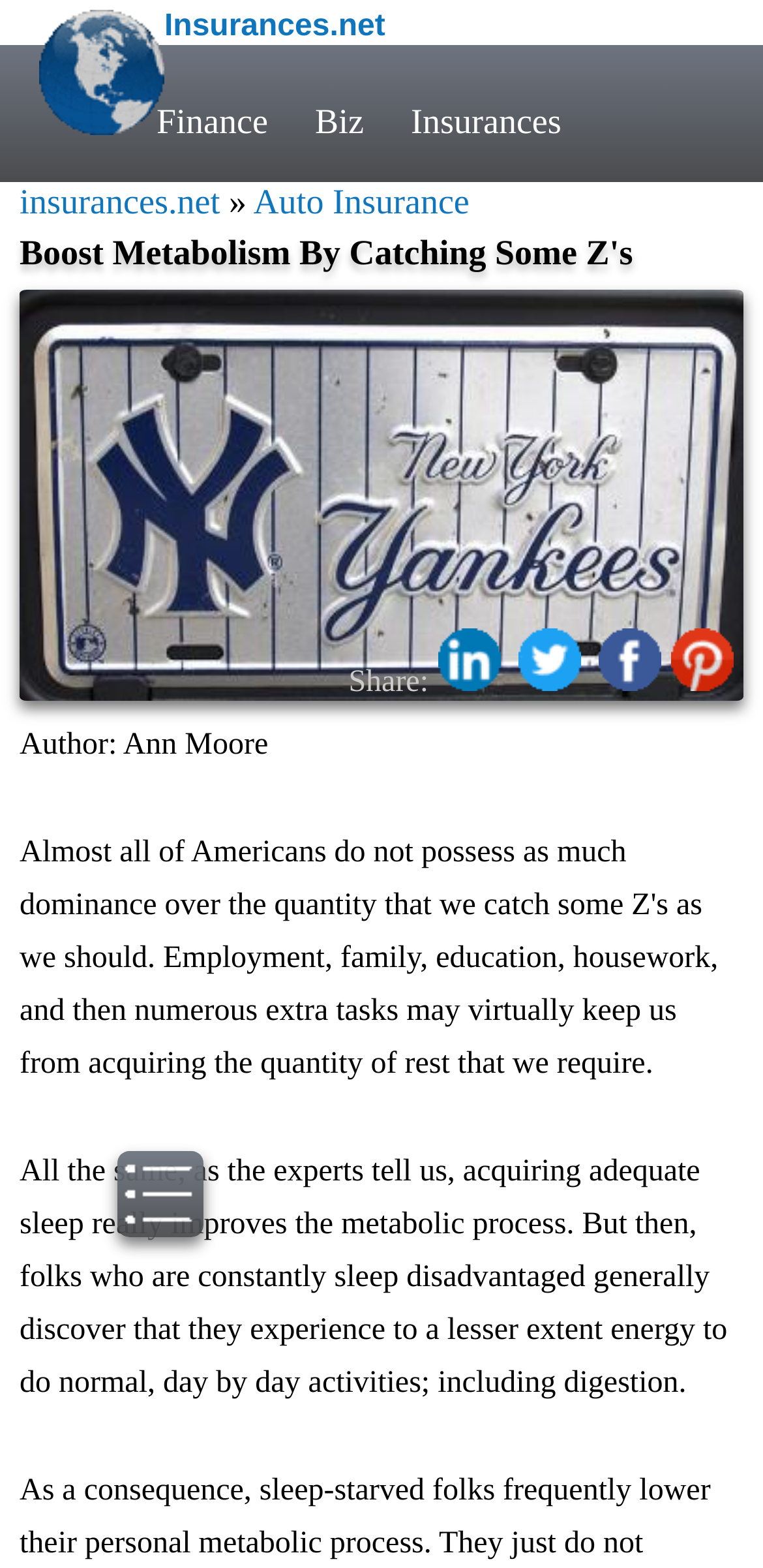Show the bounding box coordinates for the element that needs to be clicked to execute the following instruction: "View the image of blueSmart reference". Provide the coordinates in the form of four float numbers between 0 and 1, i.e., [left, top, right, bottom].

None